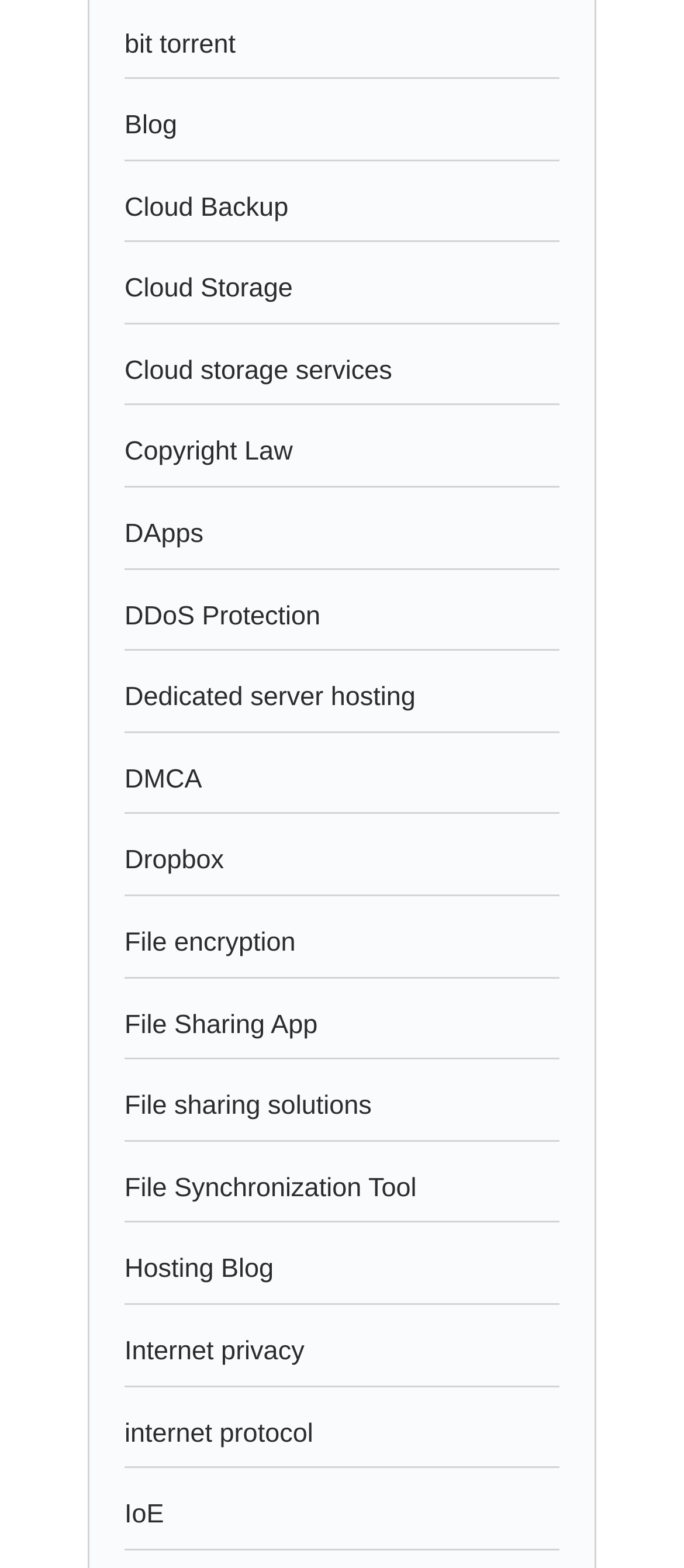Locate the bounding box coordinates of the clickable area needed to fulfill the instruction: "read about internet privacy".

[0.182, 0.852, 0.445, 0.871]